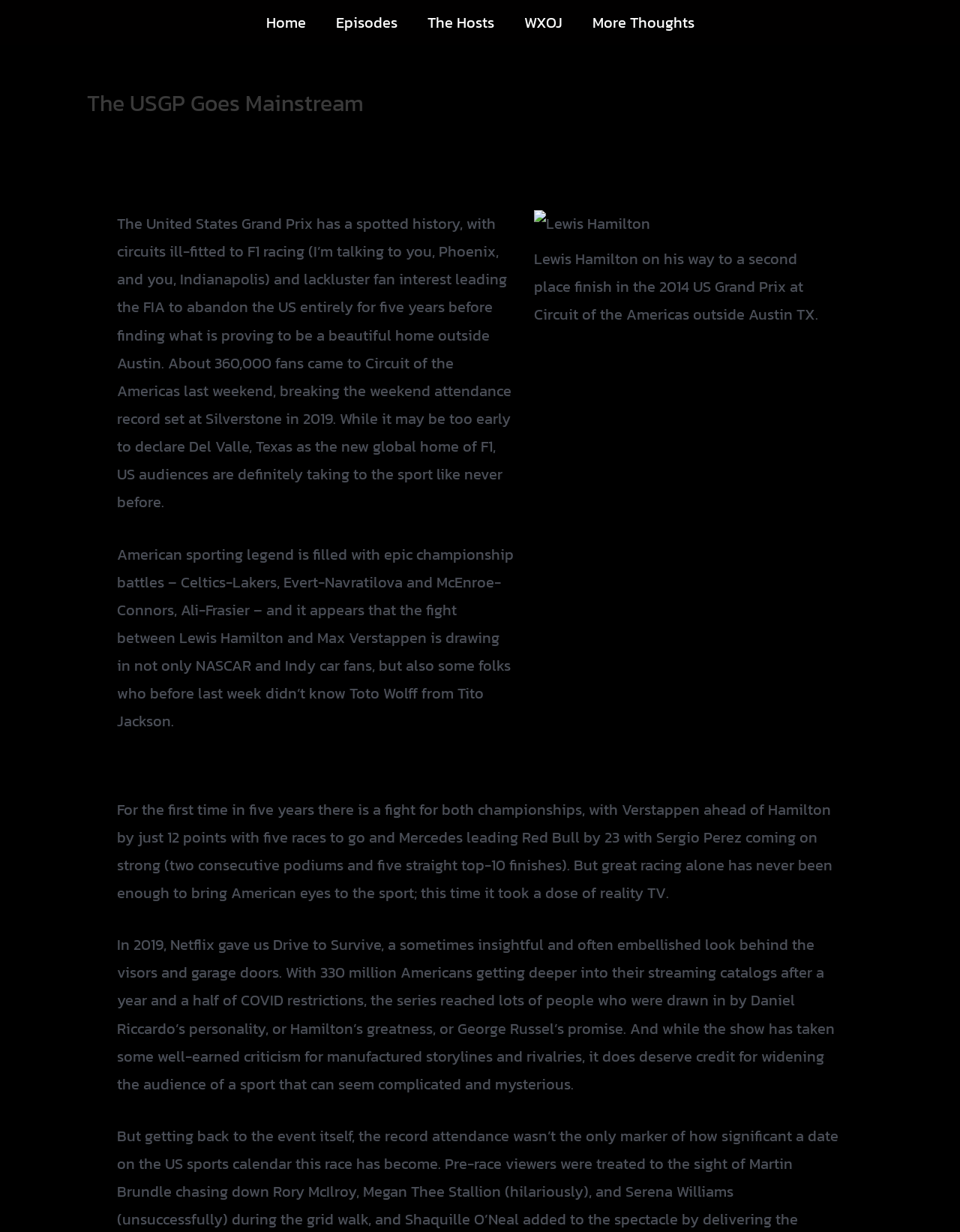Respond to the question with just a single word or phrase: 
What is the current point difference between Verstappen and Hamilton?

12 points